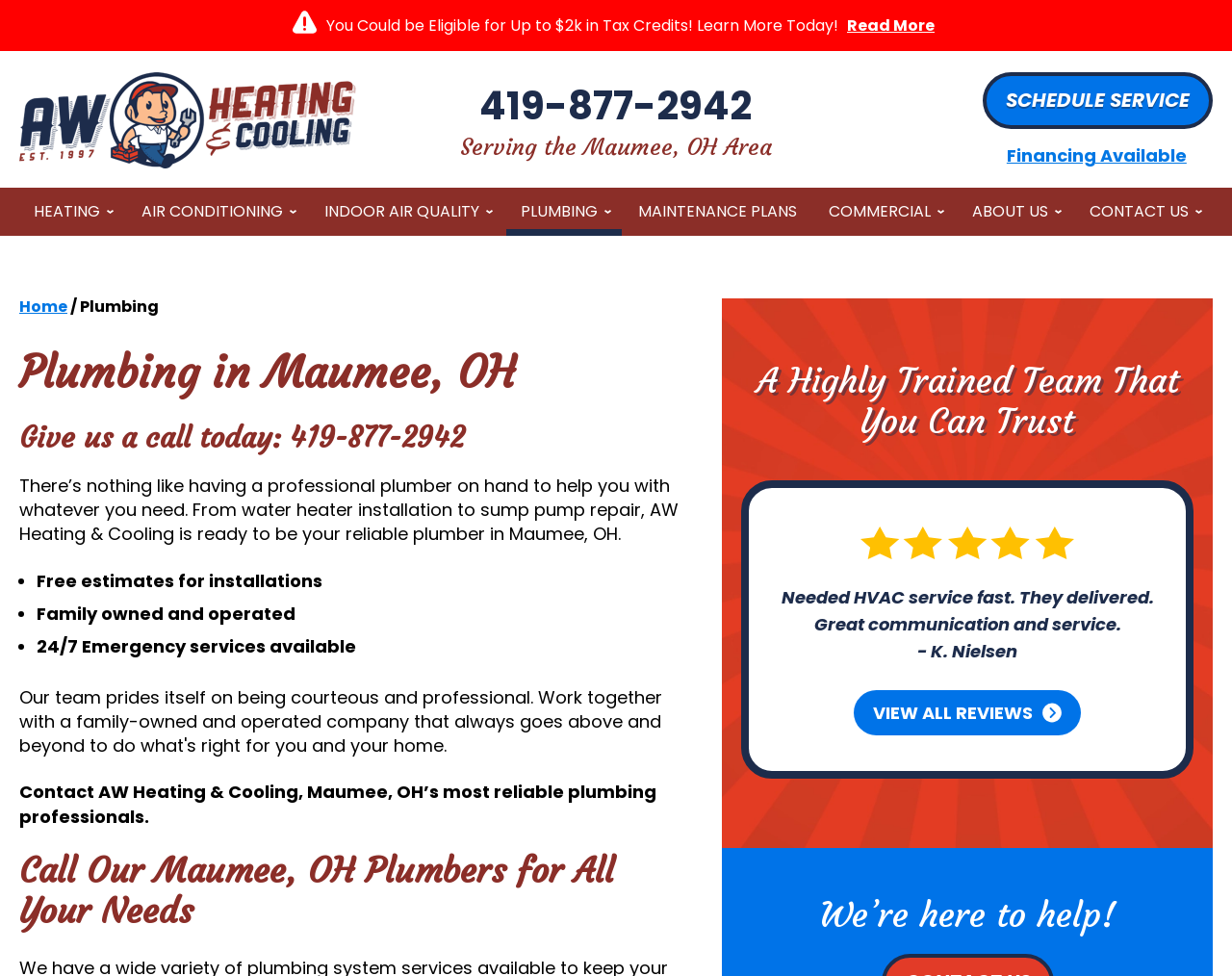Pinpoint the bounding box coordinates of the element that must be clicked to accomplish the following instruction: "Schedule a service". The coordinates should be in the format of four float numbers between 0 and 1, i.e., [left, top, right, bottom].

[0.798, 0.074, 0.984, 0.133]